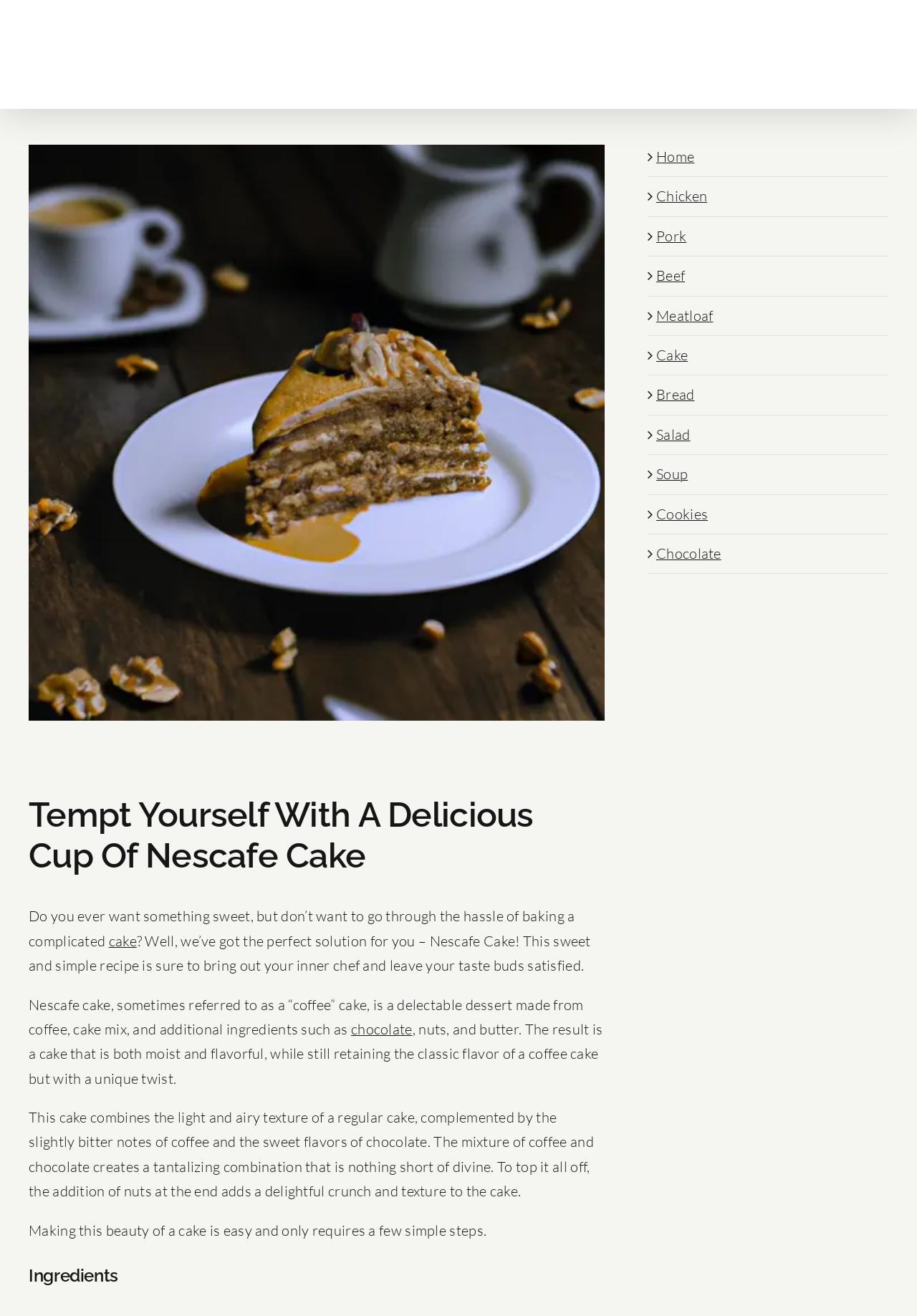Identify the bounding box coordinates of the part that should be clicked to carry out this instruction: "View the larger image of Nescafe cake".

[0.03, 0.112, 0.076, 0.163]